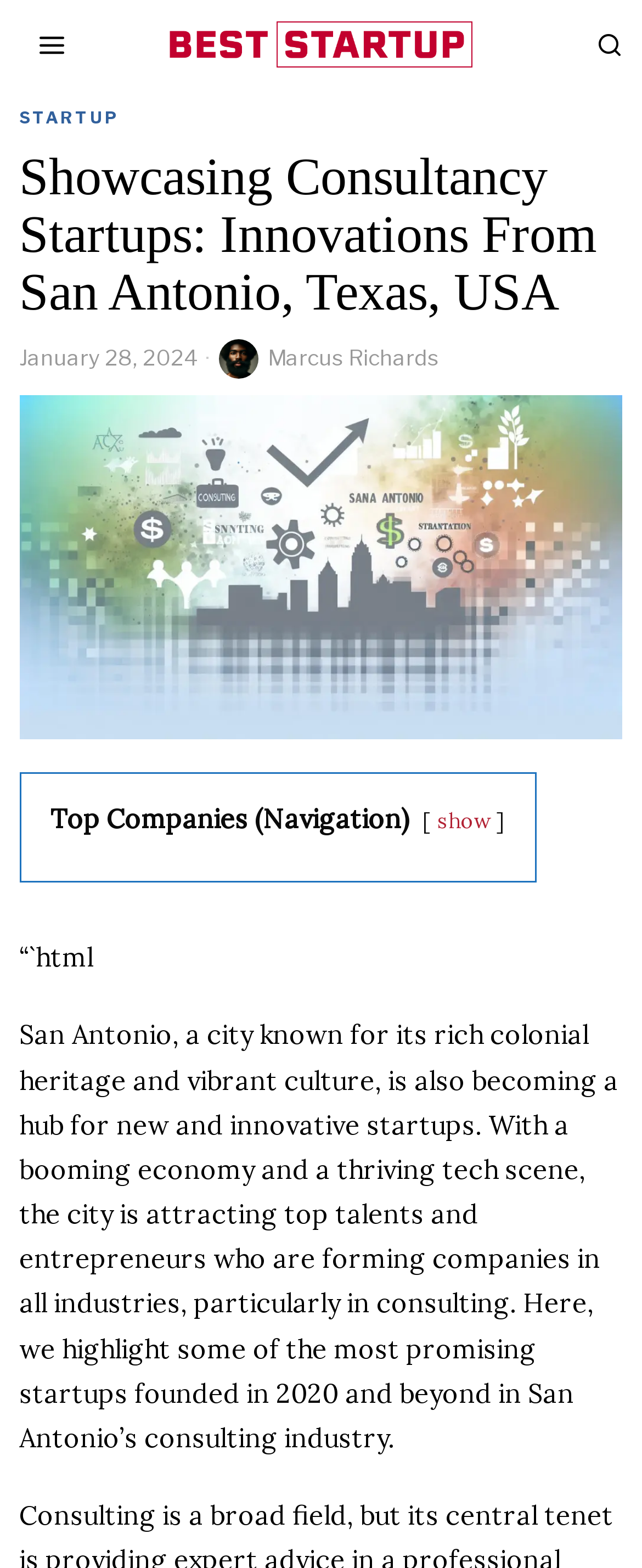Answer the question with a single word or phrase: 
Who is the author of the webpage content?

Marcus Richards